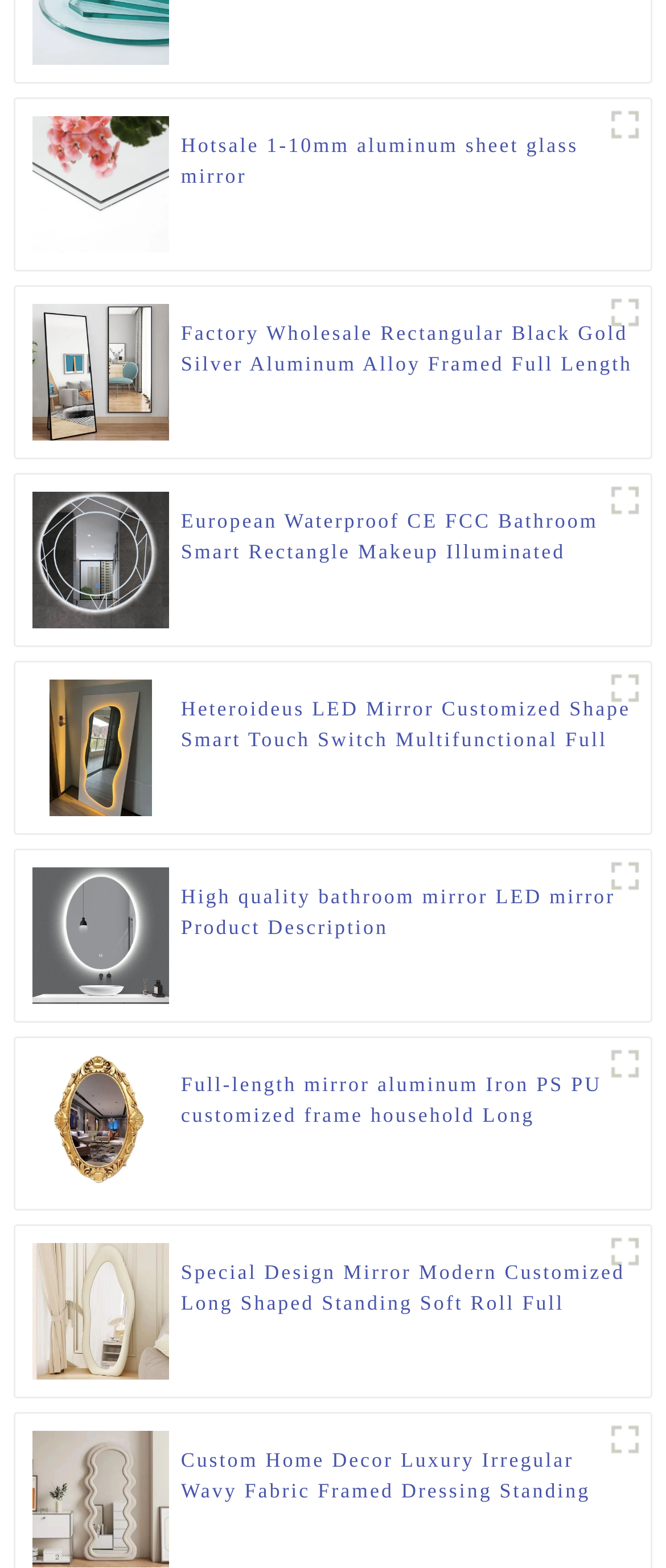How many figures are on this webpage?
Please look at the screenshot and answer using one word or phrase.

10